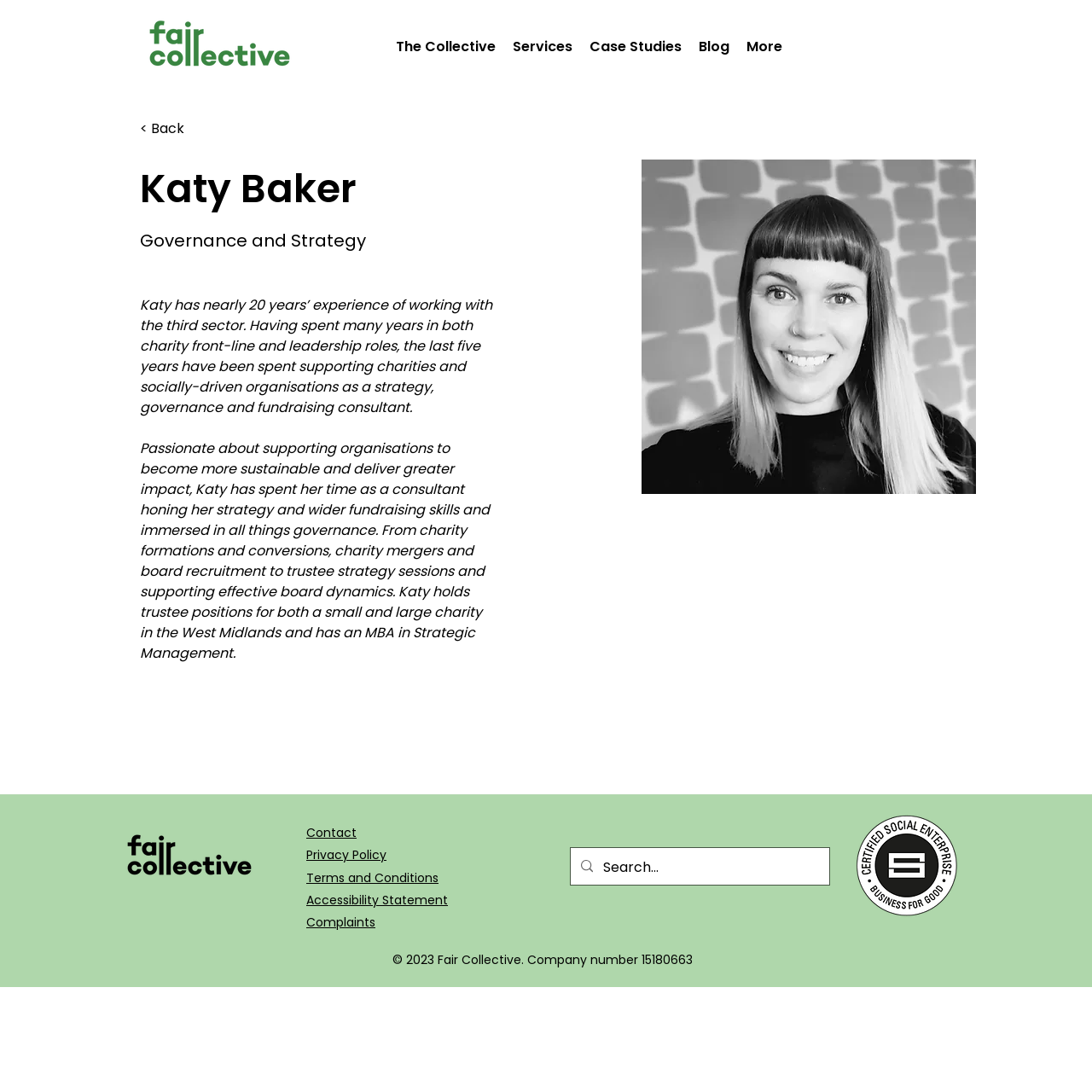Given the description "Terms and Conditions", provide the bounding box coordinates of the corresponding UI element.

[0.28, 0.796, 0.402, 0.811]